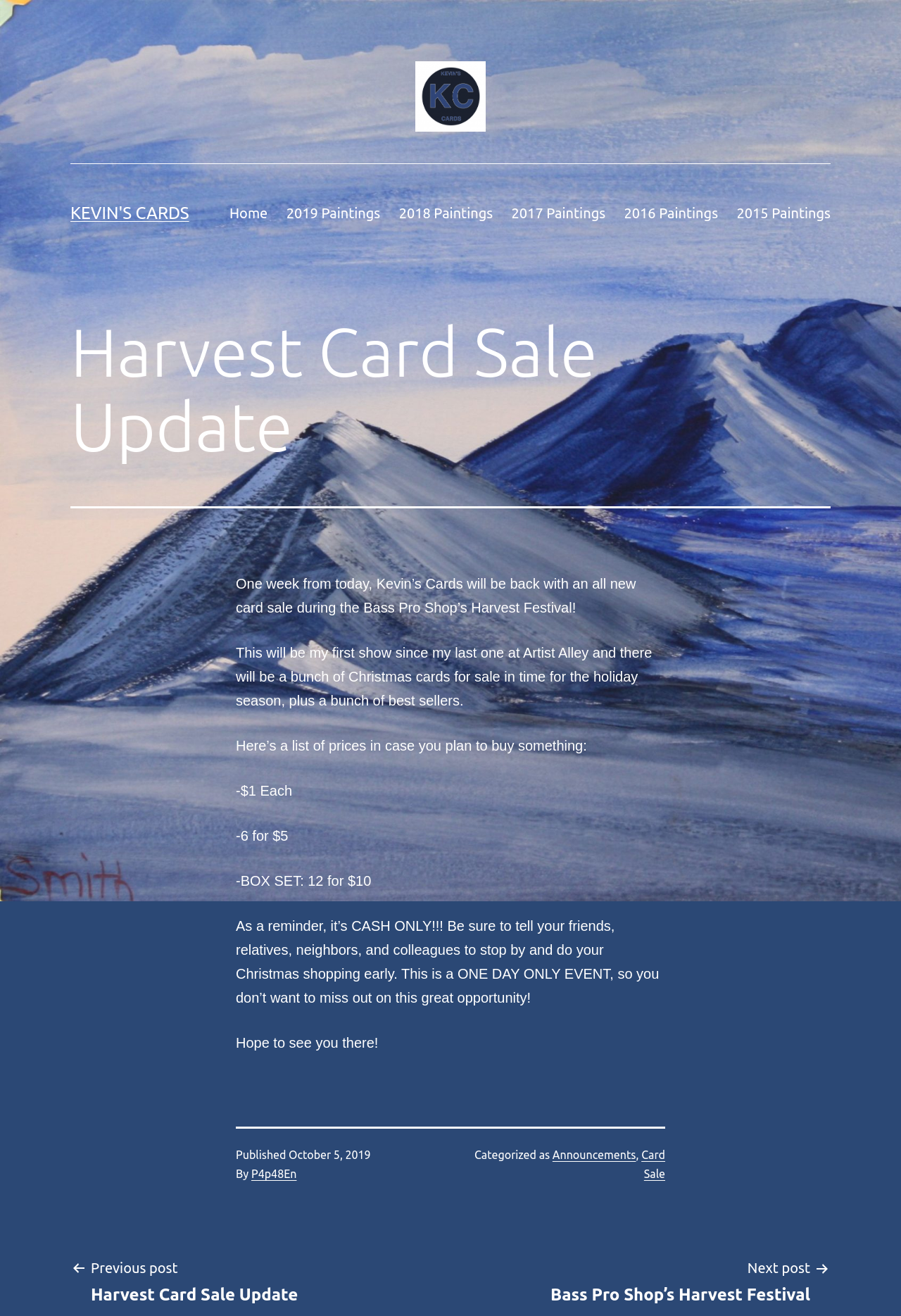Can you pinpoint the bounding box coordinates for the clickable element required for this instruction: "Click on the Kevin's Cards link"? The coordinates should be four float numbers between 0 and 1, i.e., [left, top, right, bottom].

[0.461, 0.066, 0.539, 0.078]